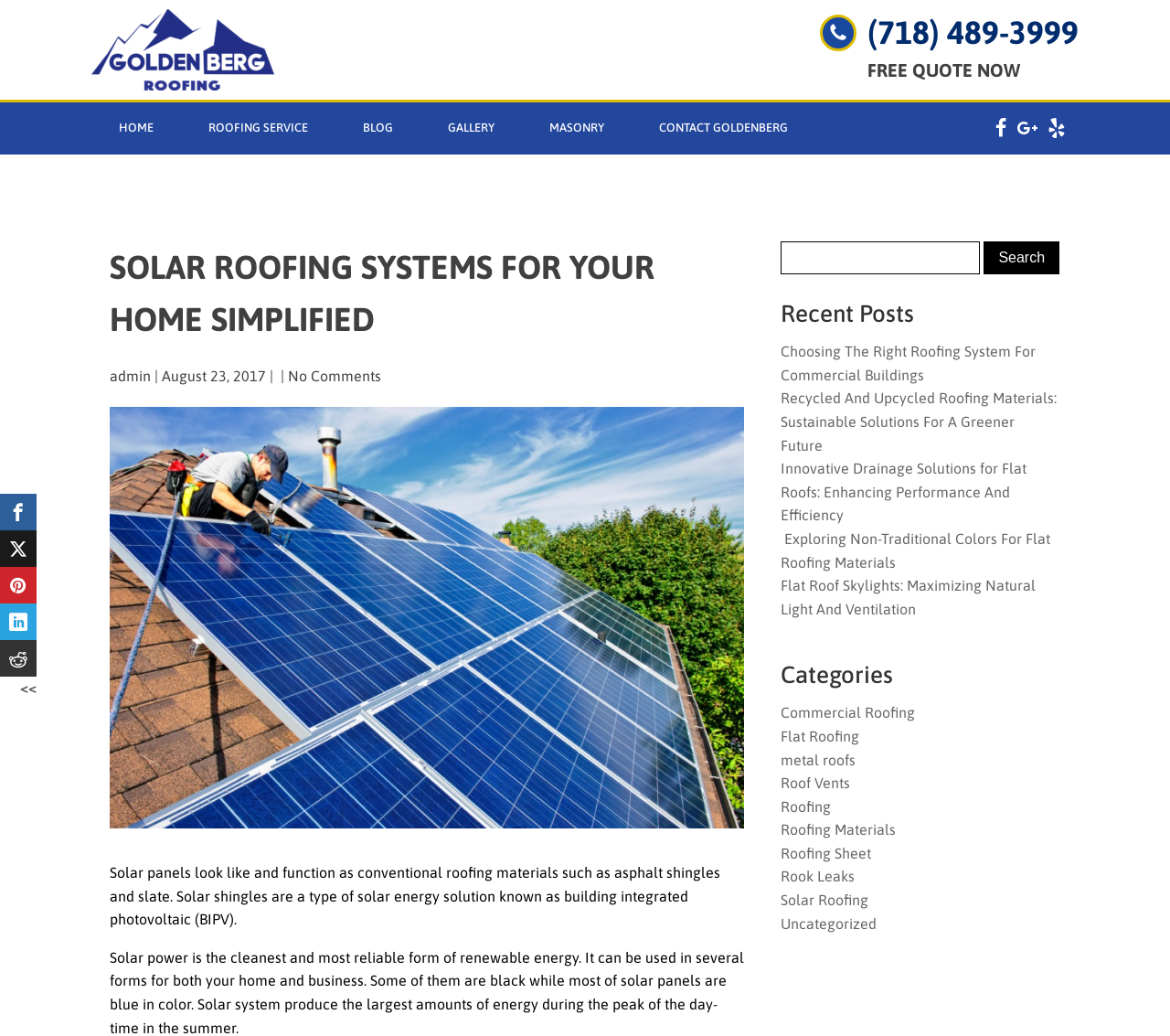What is the phone number on the webpage?
Examine the image closely and answer the question with as much detail as possible.

The phone number can be found on the top right corner of the webpage, inside a link element with a SvgRoot child containing a 'phone' group icon.